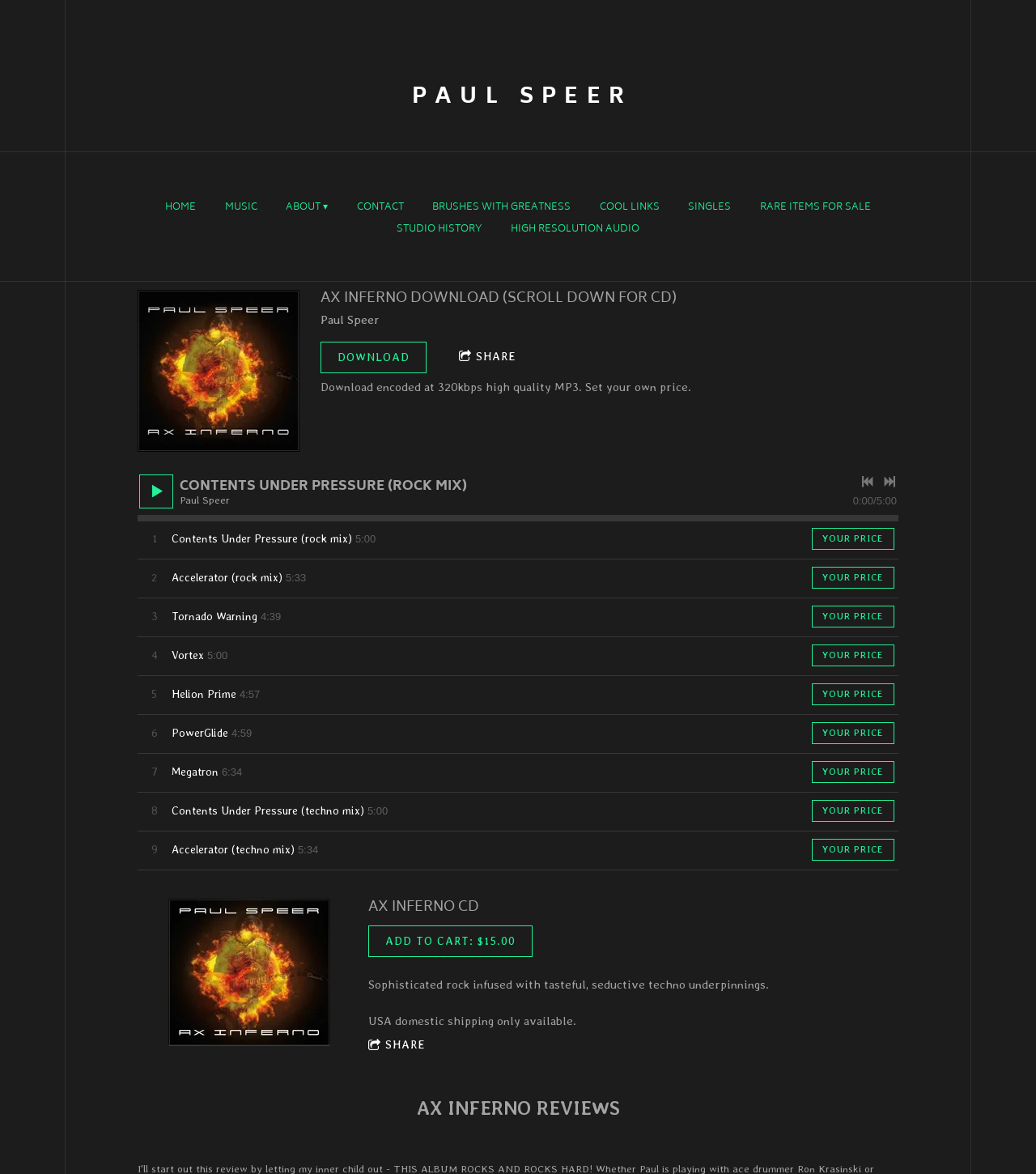Give an extensive and precise description of the webpage.

The webpage is the official website of Grammy-nominated guitarist and composer Paul Speer. At the top, there is a large heading "PAUL SPEER" with a link to the same text. Below this, there is a navigation menu with links to "HOME", "MUSIC", "ABOUT", "CONTACT", and other sections.

The main content of the page is divided into two sections. The first section is an article with a figure containing an image and a link to "Ax Inferno Download (scroll down for CD) by Paul Speer". Below this, there are several headings, links, and static text describing the album "Ax Inferno" and its tracks. There are nine tracks listed, each with a link to download and a "YOUR PRICE" link. The tracks are accompanied by their durations and have social media sharing links.

The second section is another article with a figure containing an image and a link to "Ax Inferno CD". This section has a heading "AX INFERNO CD" and a button to "ADD TO CART" for $15.00. There is also a description of the album and a note about USA domestic shipping only being available. Below this, there is a "SHARE" link and a static text "AX INFERNO REVIEWS".

Overall, the webpage is focused on promoting Paul Speer's music, specifically the album "Ax Inferno", and providing links to download or purchase the album.